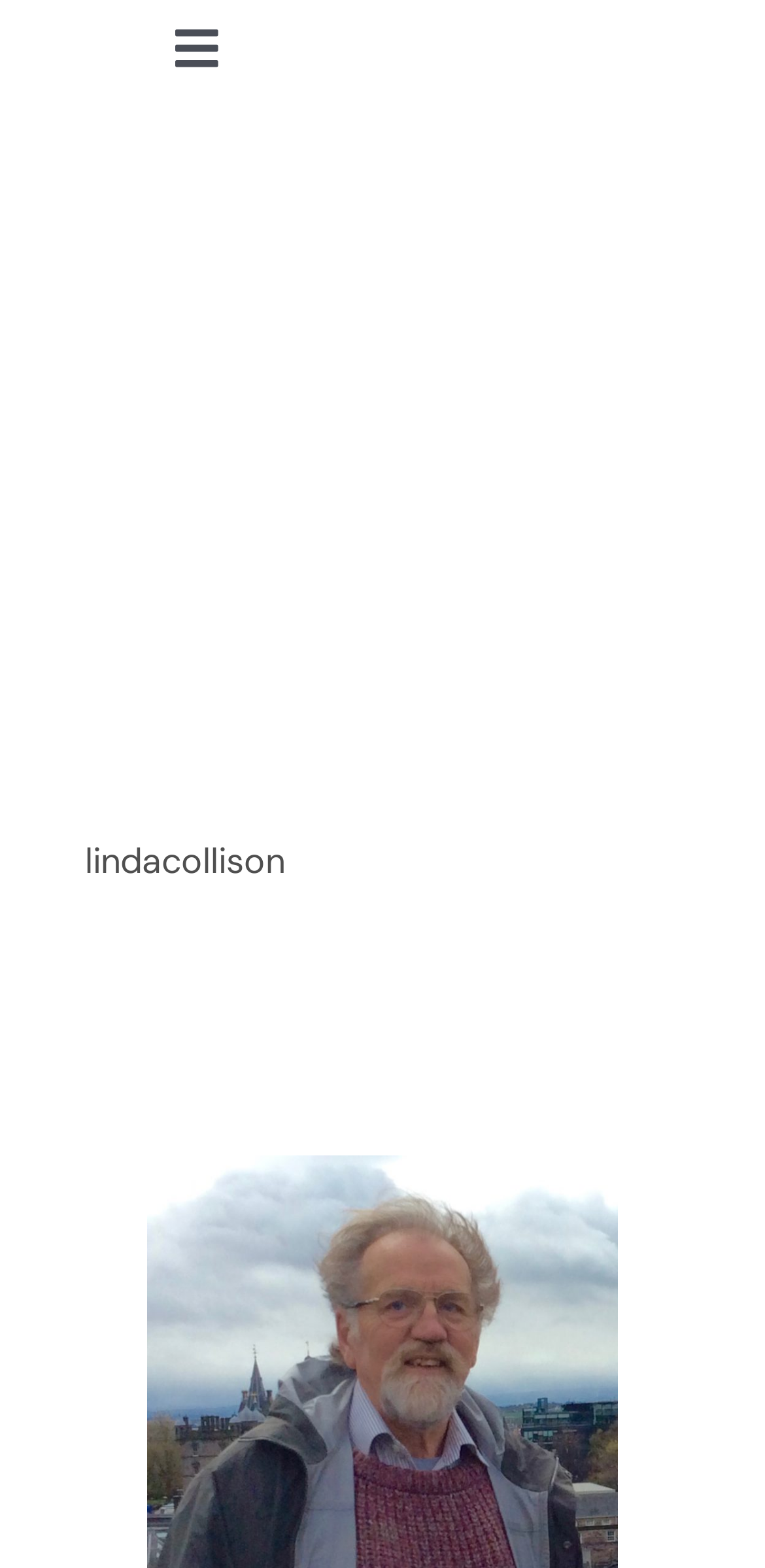Based on the element description Main Menu, identify the bounding box coordinates for the UI element. The coordinates should be in the format (top-left x, top-left y, bottom-right x, bottom-right y) and within the 0 to 1 range.

None